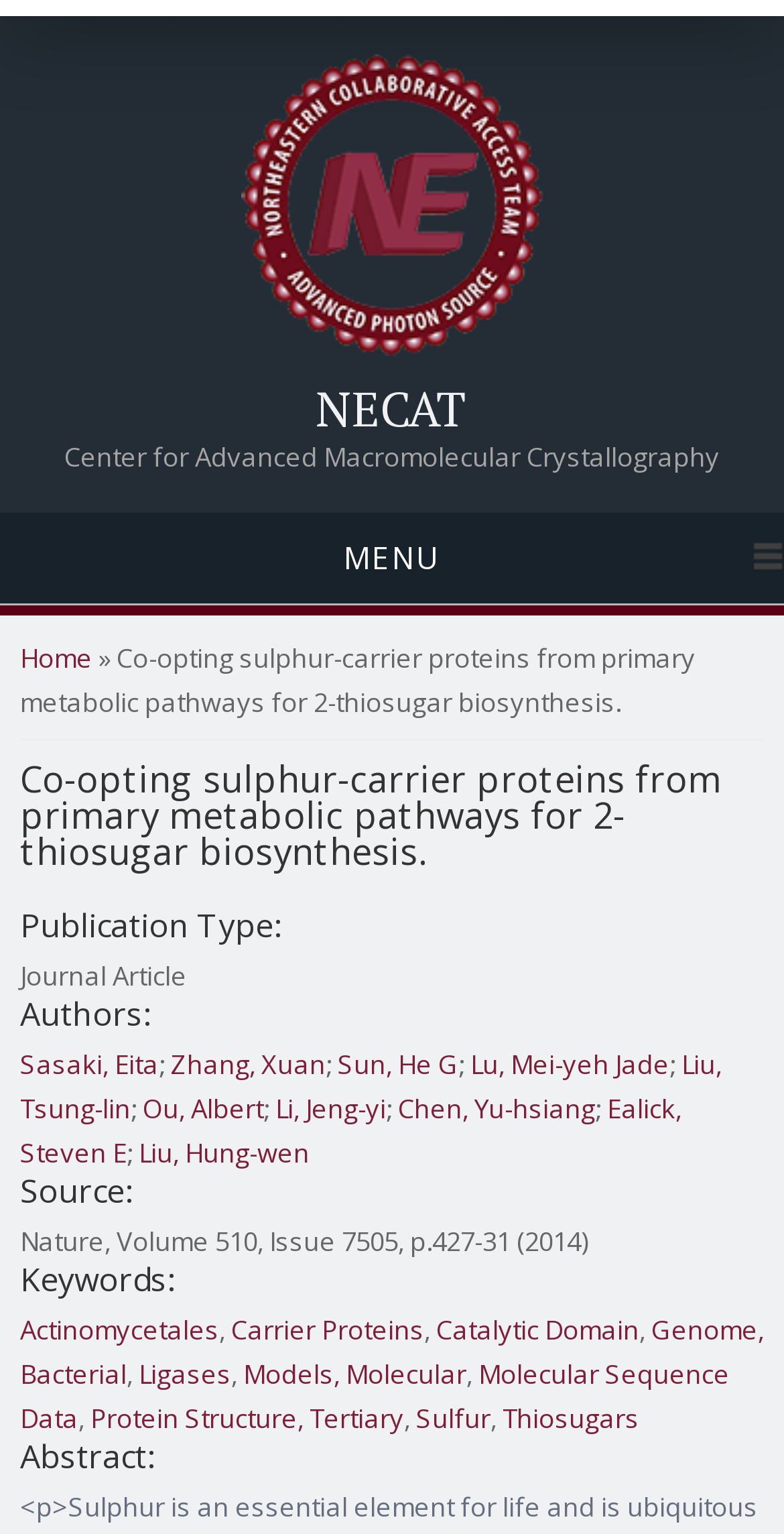Respond to the question below with a single word or phrase:
Who is the first author of the article?

Sasaki, Eita